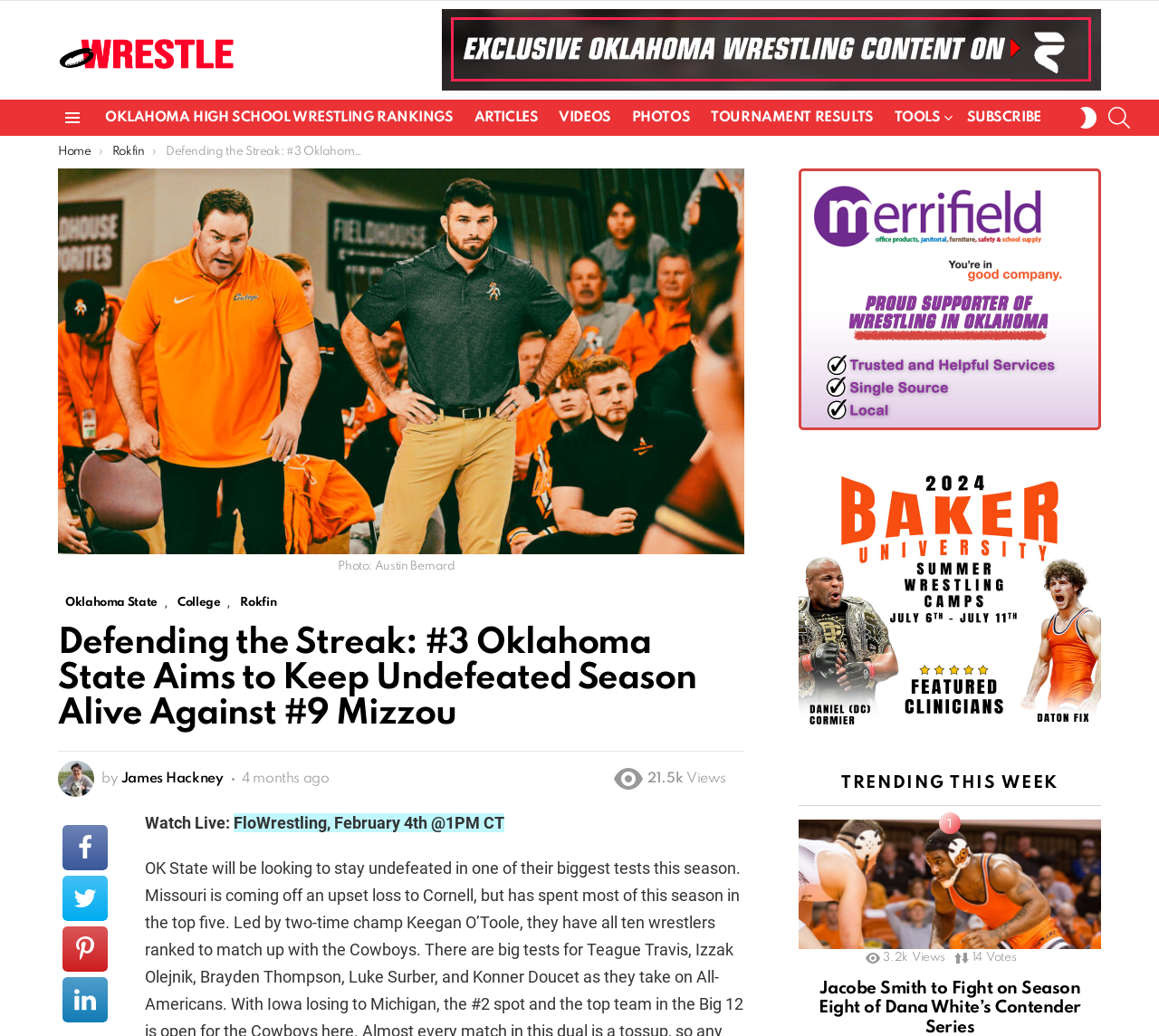Please find and give the text of the main heading on the webpage.

Defending the Streak: #3 Oklahoma State Aims to Keep Undefeated Season Alive Against #9 Mizzou